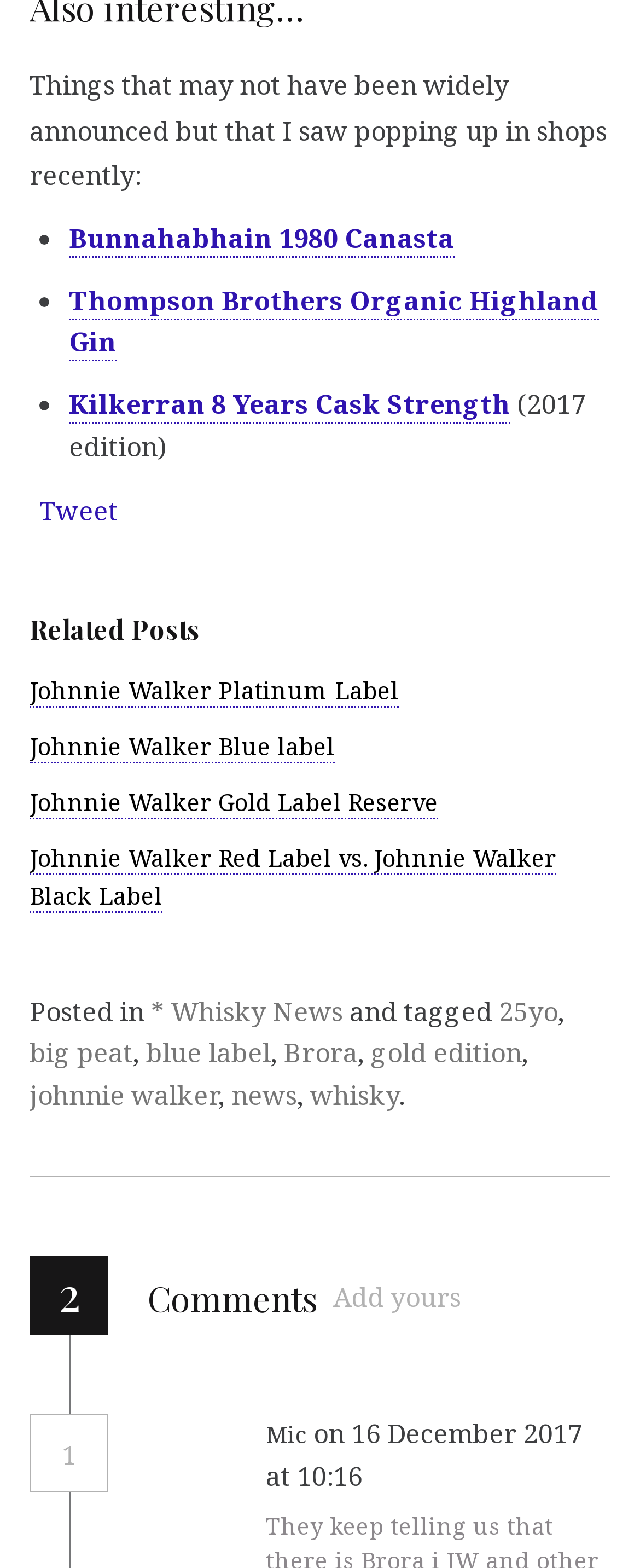How many related posts are there?
Please provide a single word or phrase based on the screenshot.

4